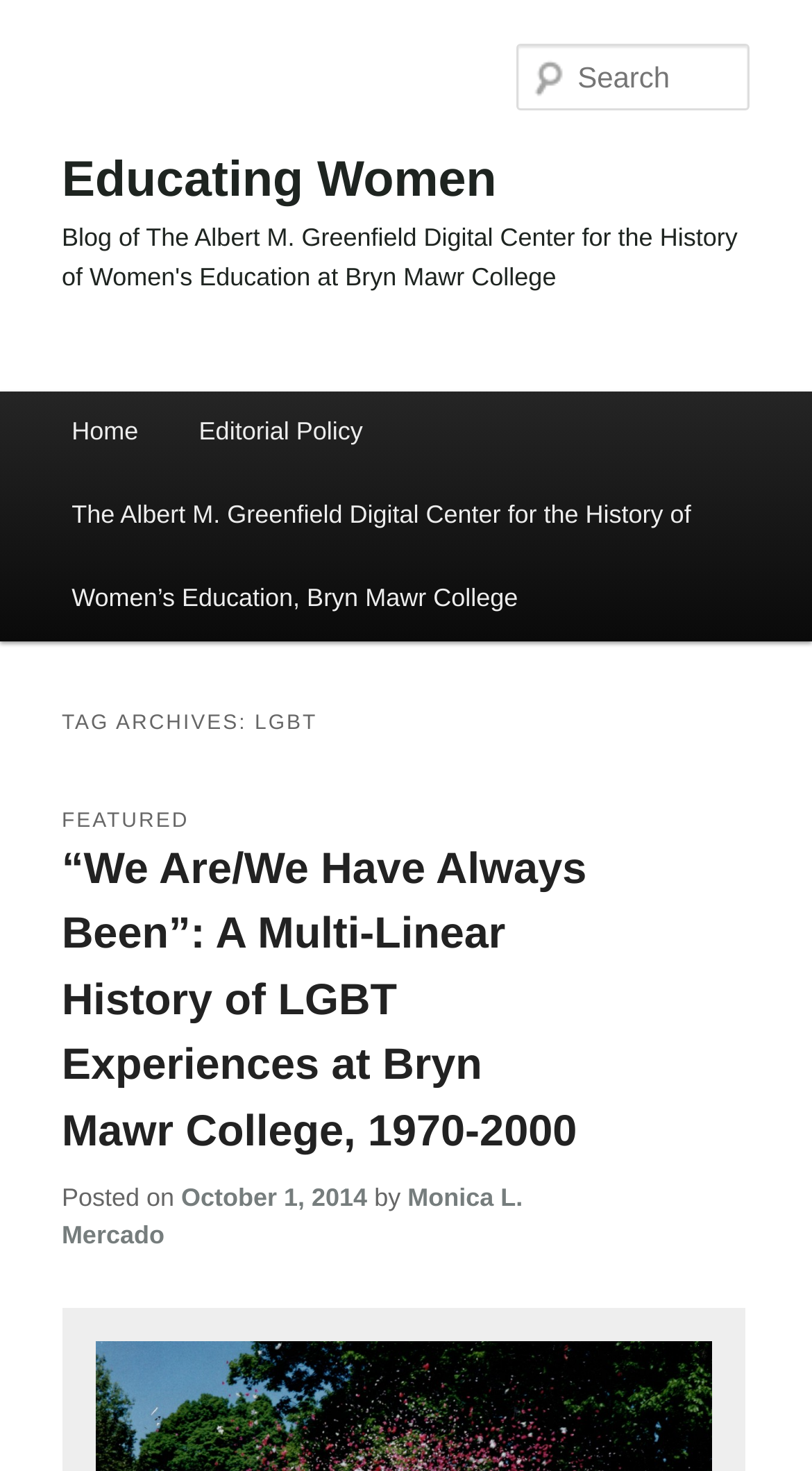Please answer the following question using a single word or phrase: 
Who is the author of the first blog post?

Monica L. Mercado